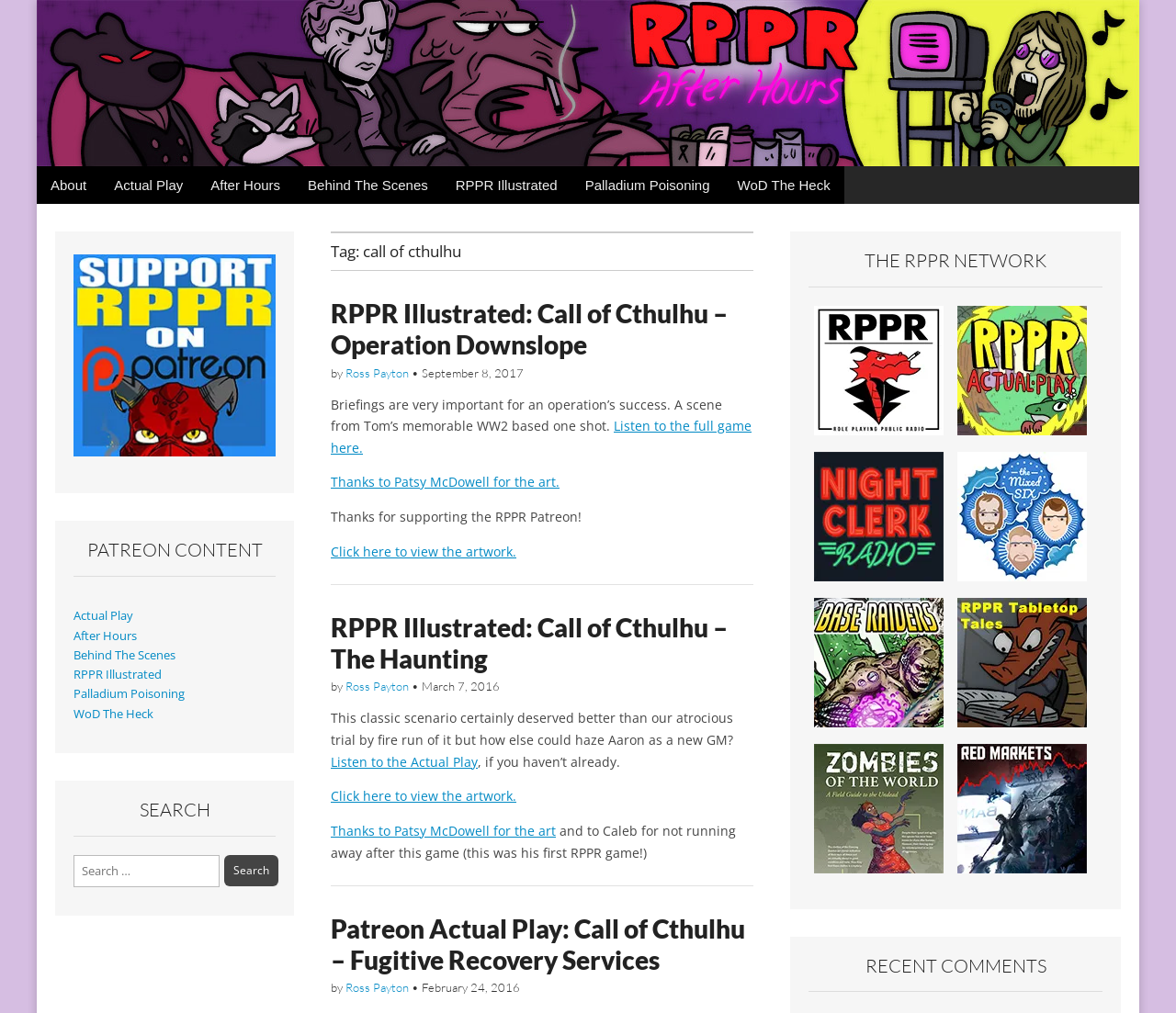Who is the author of the 'RPPR Illustrated' articles?
Use the image to answer the question with a single word or phrase.

Ross Payton